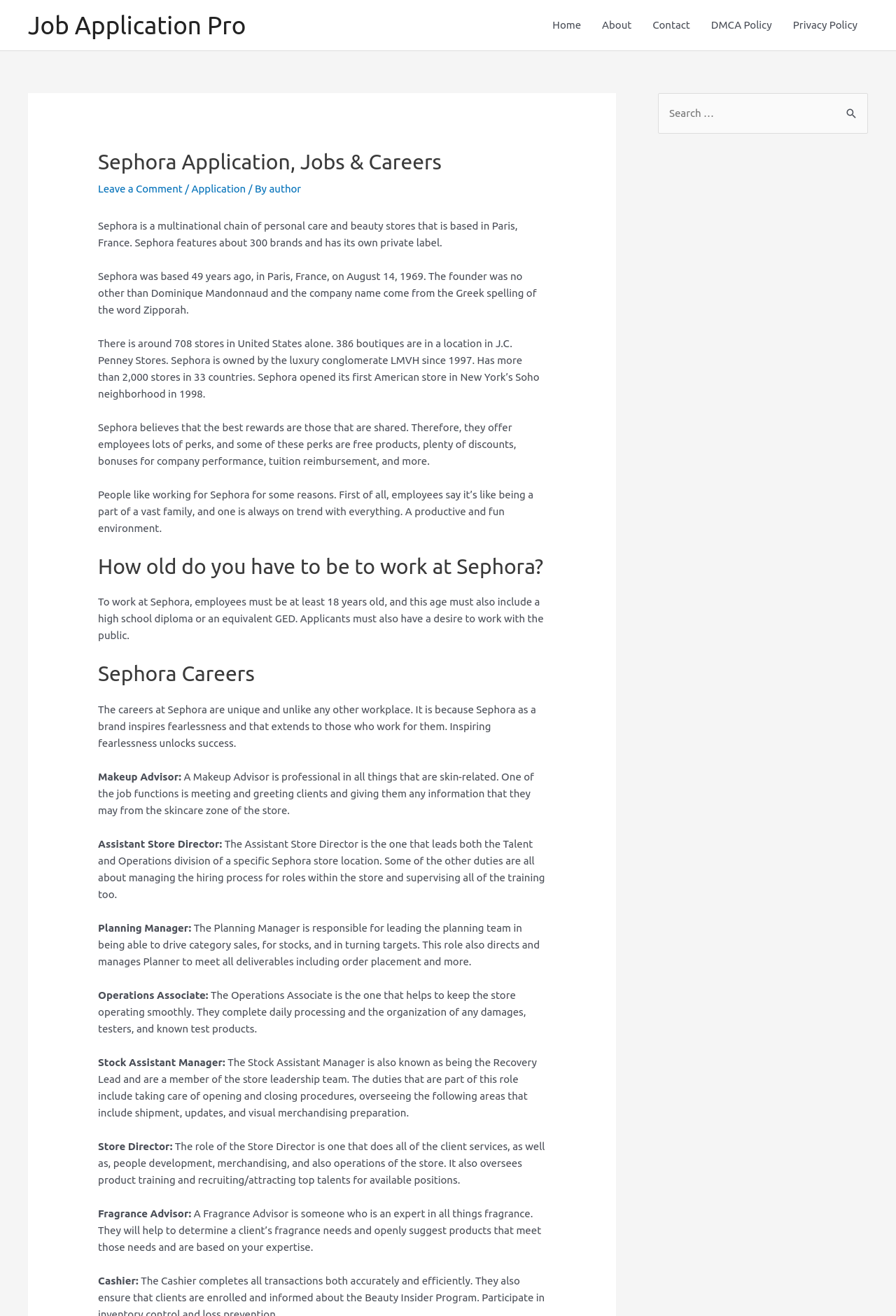Refer to the screenshot and give an in-depth answer to this question: What is the name of the company described on this webpage?

Based on the webpage content, I can see that the company being described is Sephora, a multinational chain of personal care and beauty stores based in Paris, France.